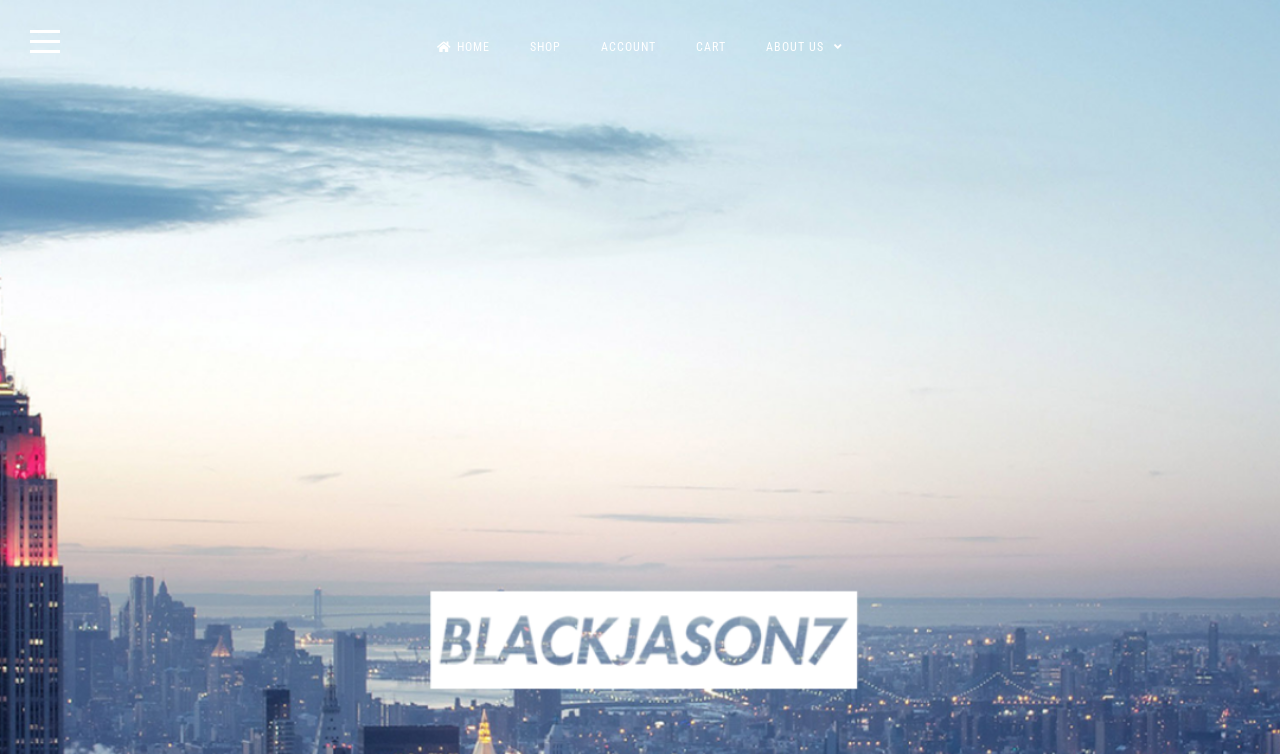Provide the bounding box coordinates of the HTML element this sentence describes: "HOME".

[0.327, 0.02, 0.397, 0.102]